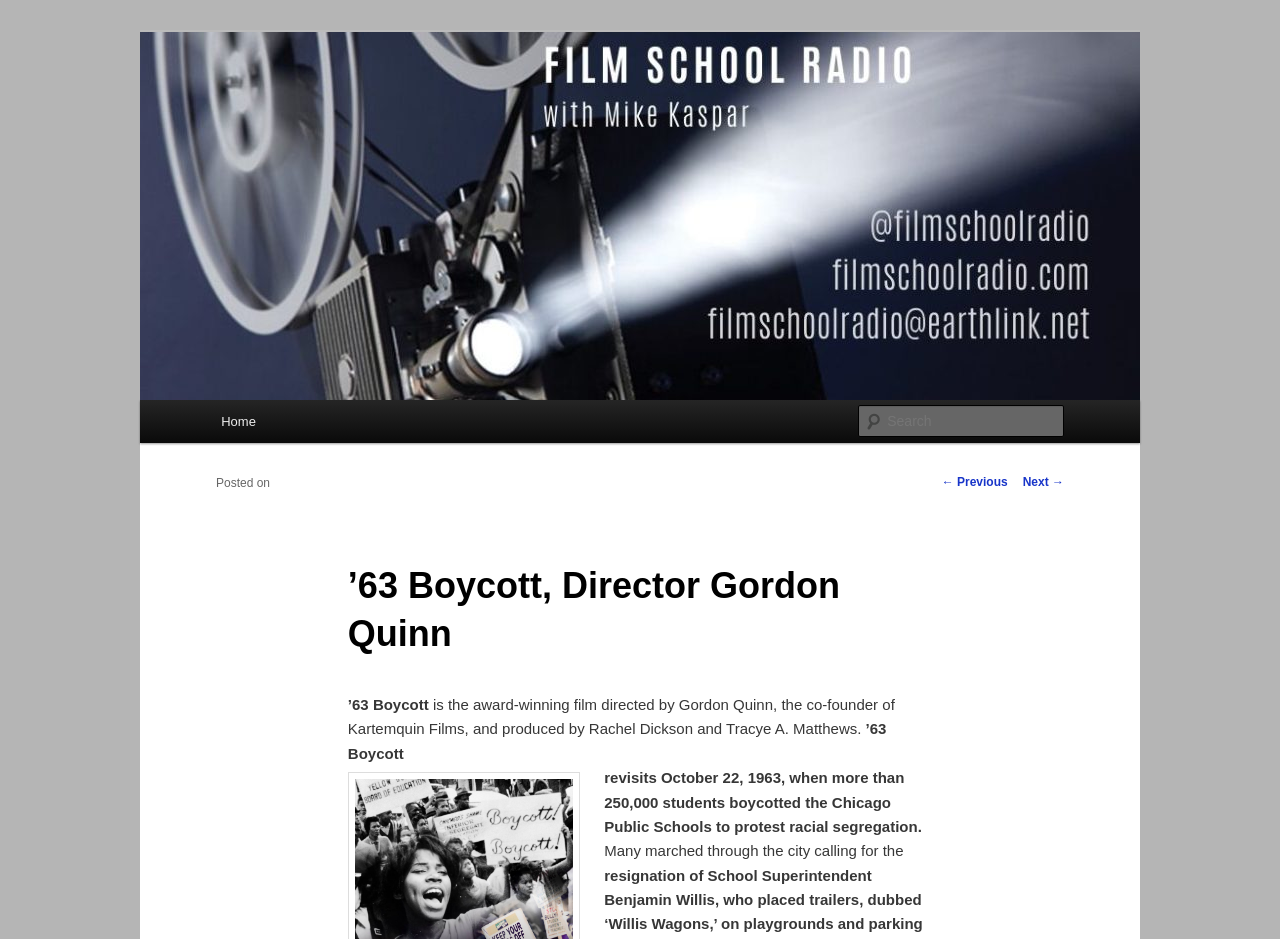Kindly respond to the following question with a single word or a brief phrase: 
What is the event being revisited in the film?

October 22, 1963 boycott